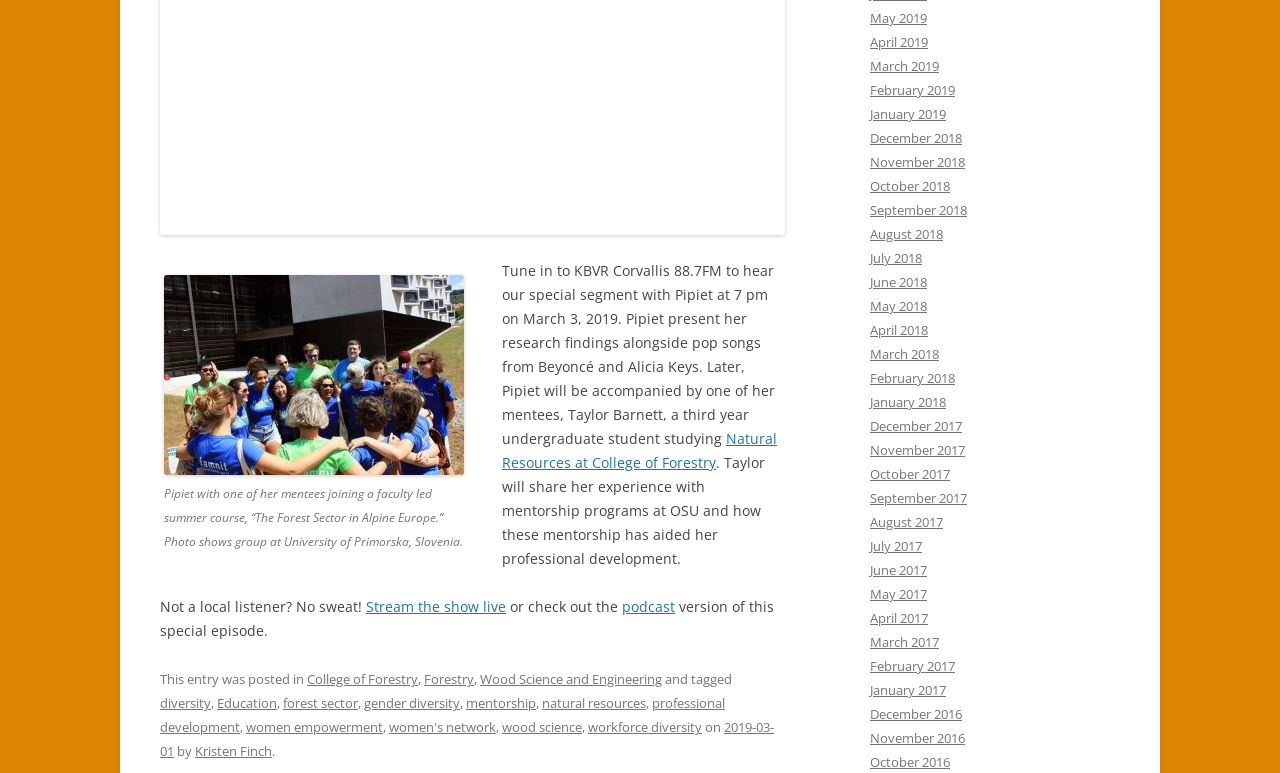Determine the bounding box coordinates of the section to be clicked to follow the instruction: "View posts from March 2019". The coordinates should be given as four float numbers between 0 and 1, formatted as [left, top, right, bottom].

[0.68, 0.074, 0.734, 0.097]